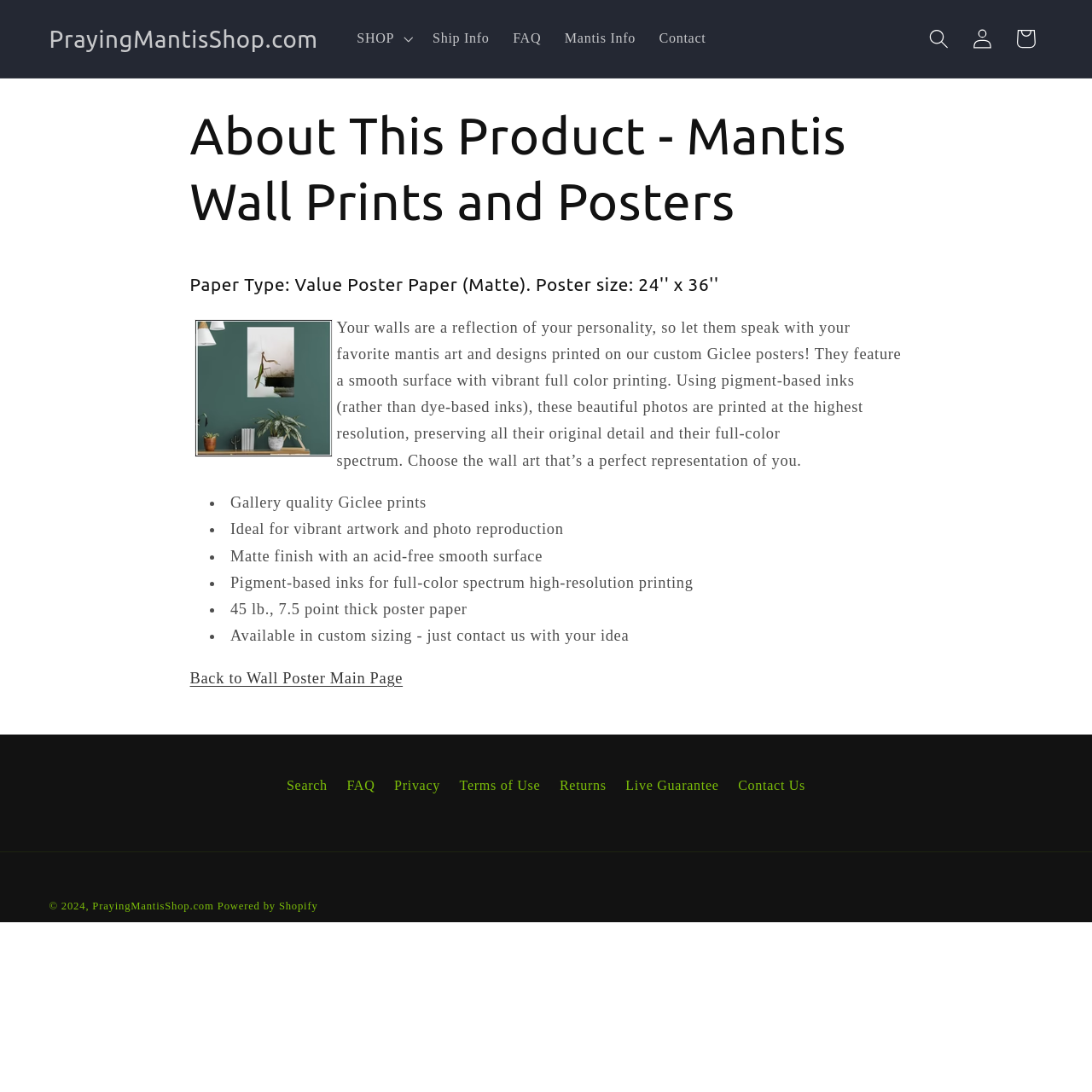Locate the bounding box coordinates of the element you need to click to accomplish the task described by this instruction: "Log in to your account".

[0.88, 0.016, 0.919, 0.055]